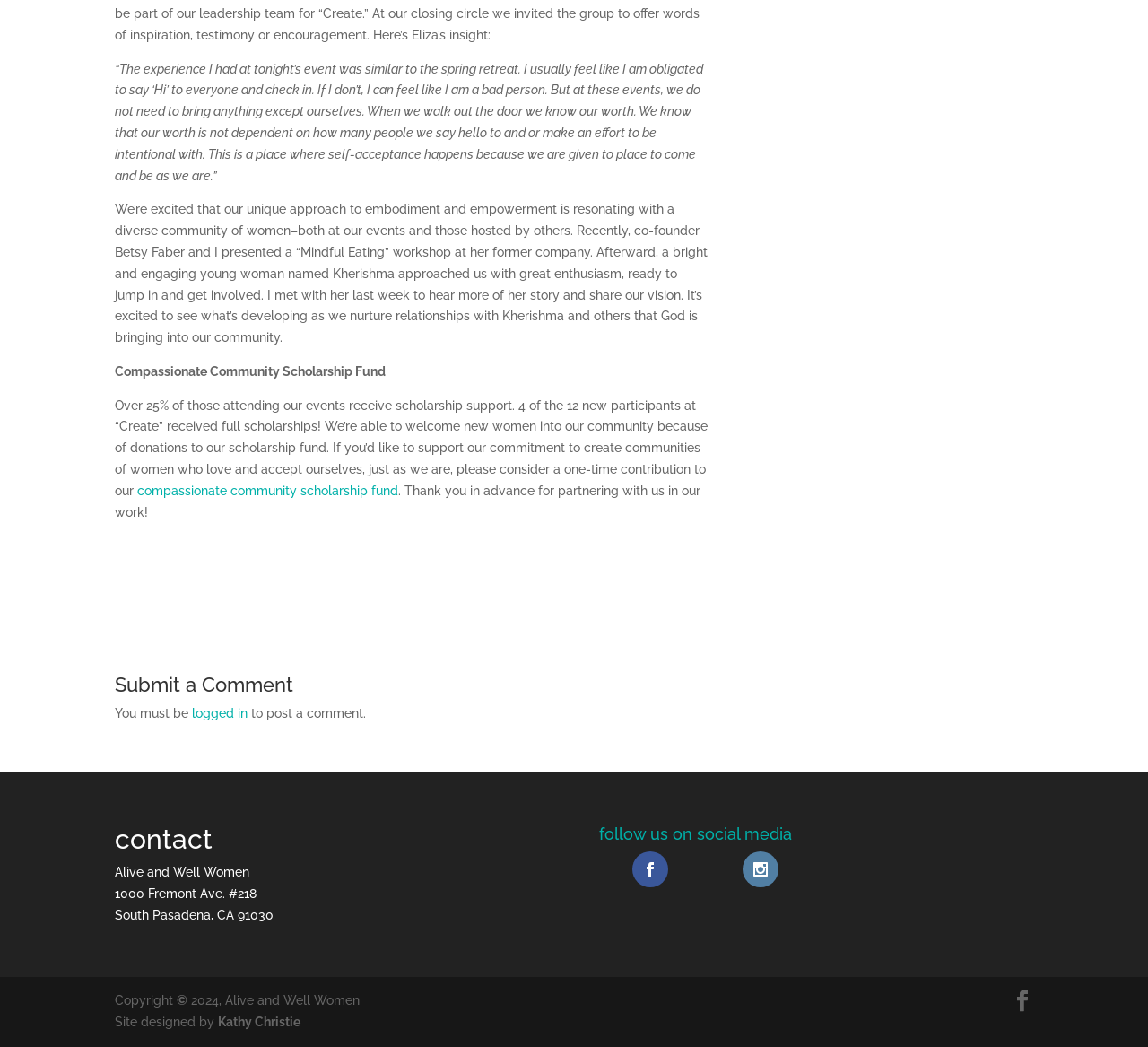Determine the bounding box for the UI element described here: "Kathy Christie".

[0.19, 0.969, 0.262, 0.983]